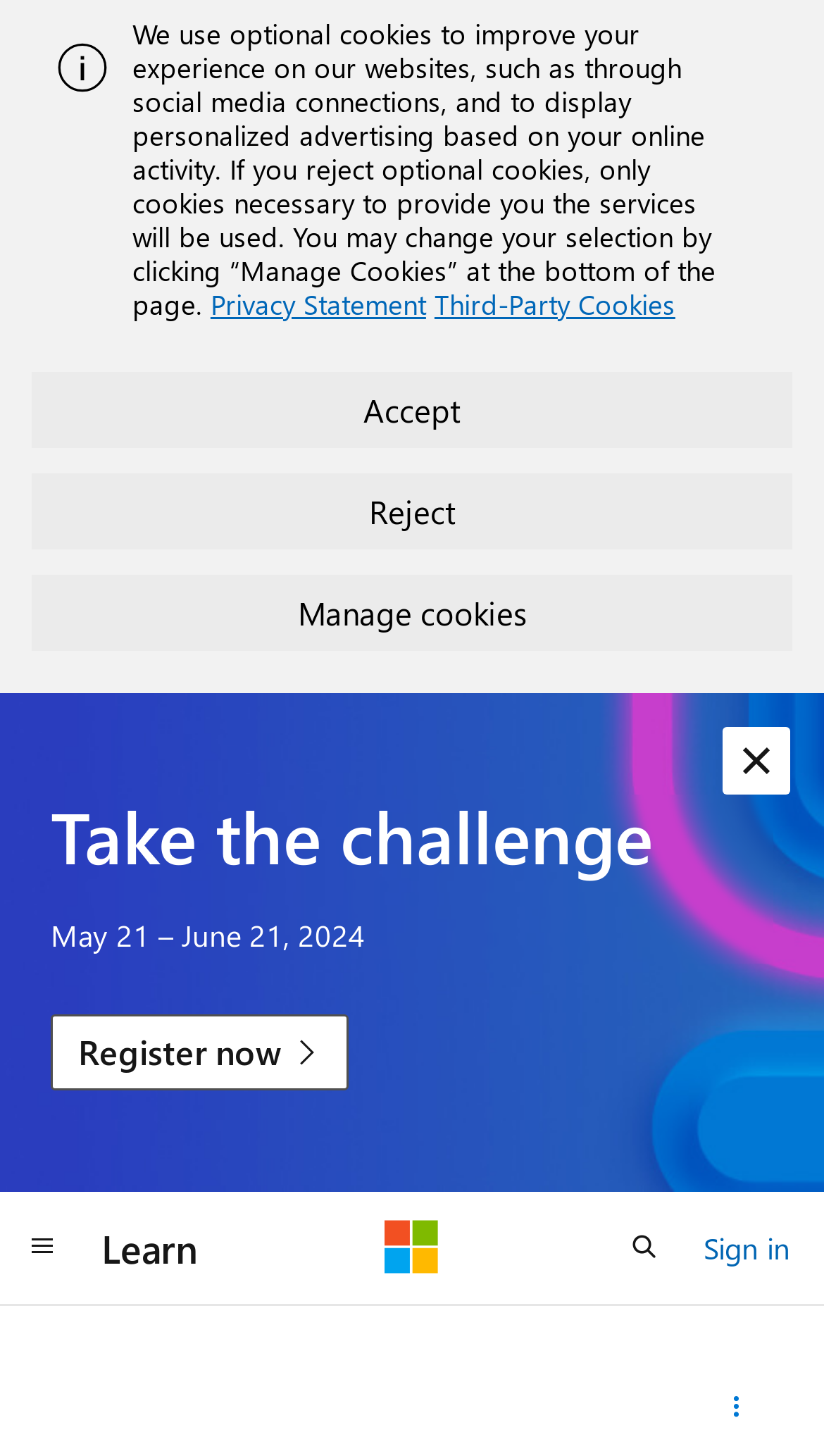Using the webpage screenshot and the element description Learn, determine the bounding box coordinates. Specify the coordinates in the format (top-left x, top-left y, bottom-right x, bottom-right y) with values ranging from 0 to 1.

[0.103, 0.83, 0.262, 0.884]